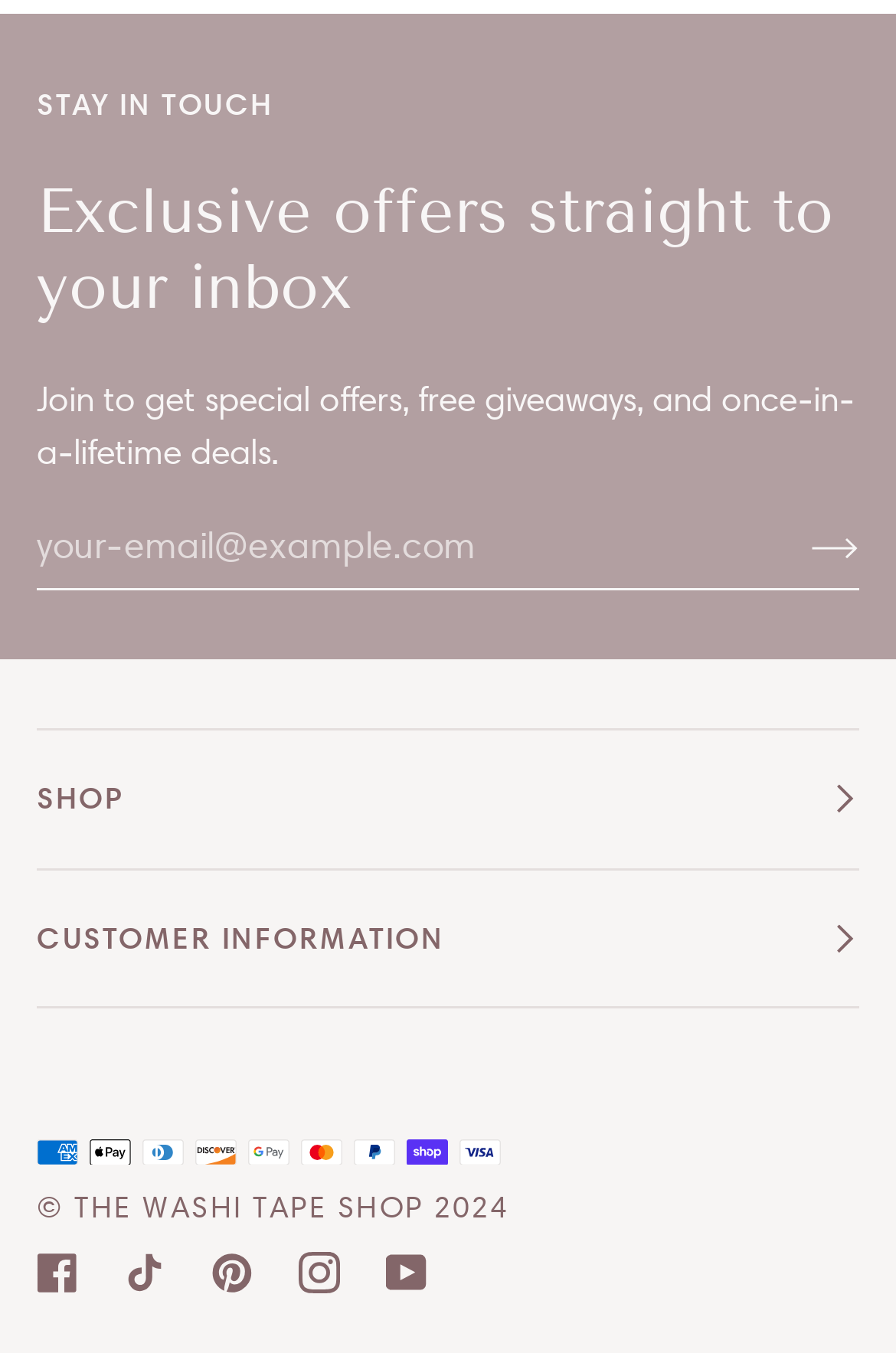Refer to the screenshot and give an in-depth answer to this question: What social media platforms can users follow?

The webpage has links to Facebook, TikTok, Pinterest, Instagram, and YouTube at the bottom, allowing users to follow the brand on these social media platforms.